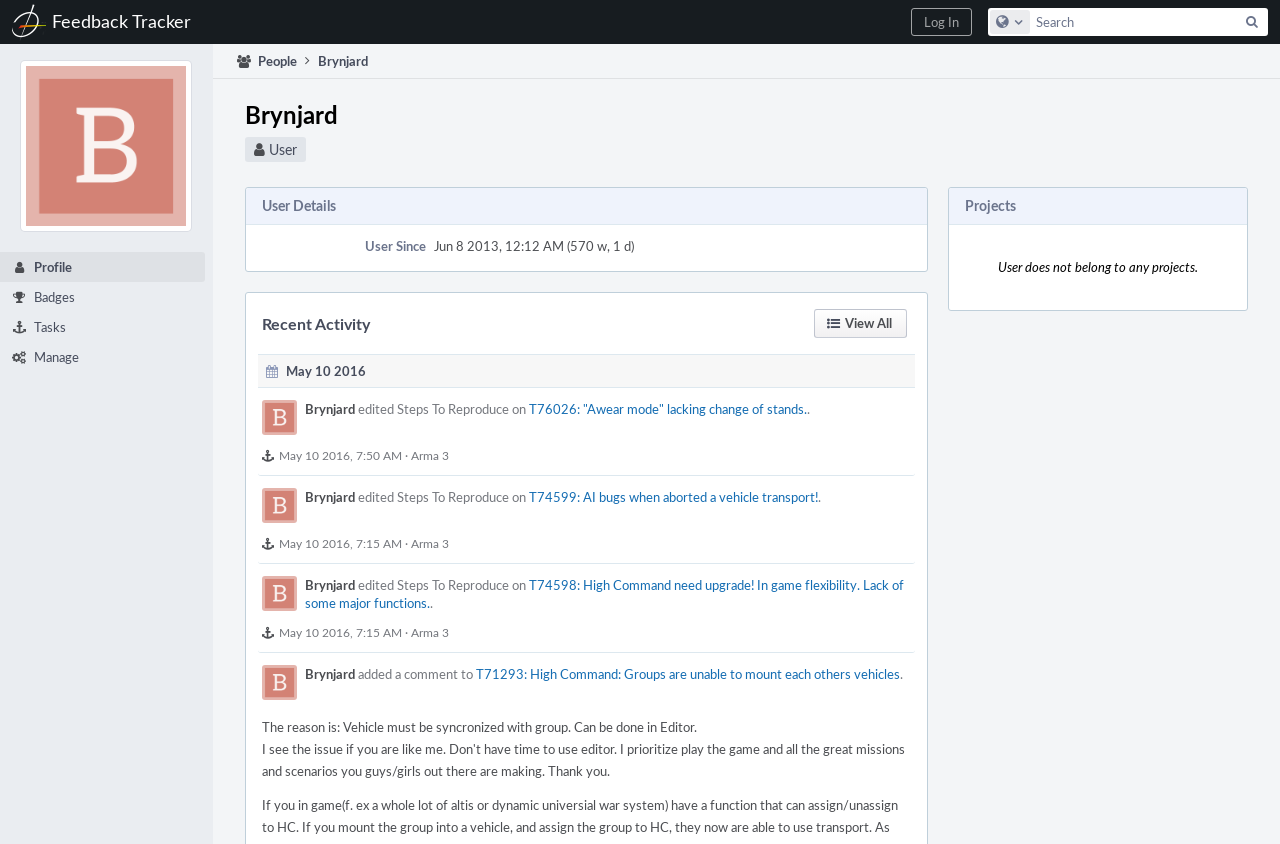Find and indicate the bounding box coordinates of the region you should select to follow the given instruction: "configure global search".

[0.773, 0.012, 0.805, 0.04]